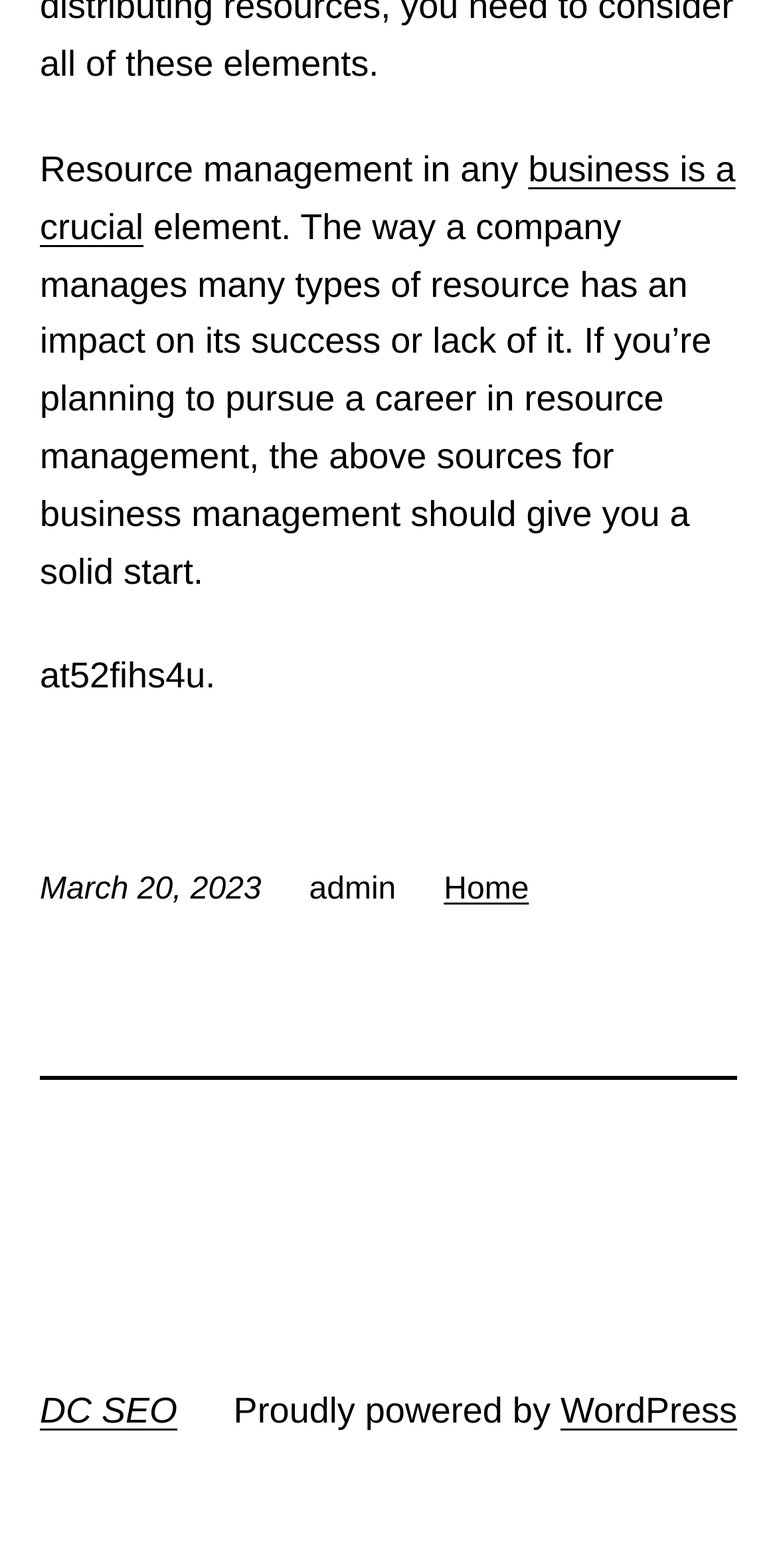Answer the following query with a single word or phrase:
What is the name of the SEO service mentioned on the website?

DC SEO